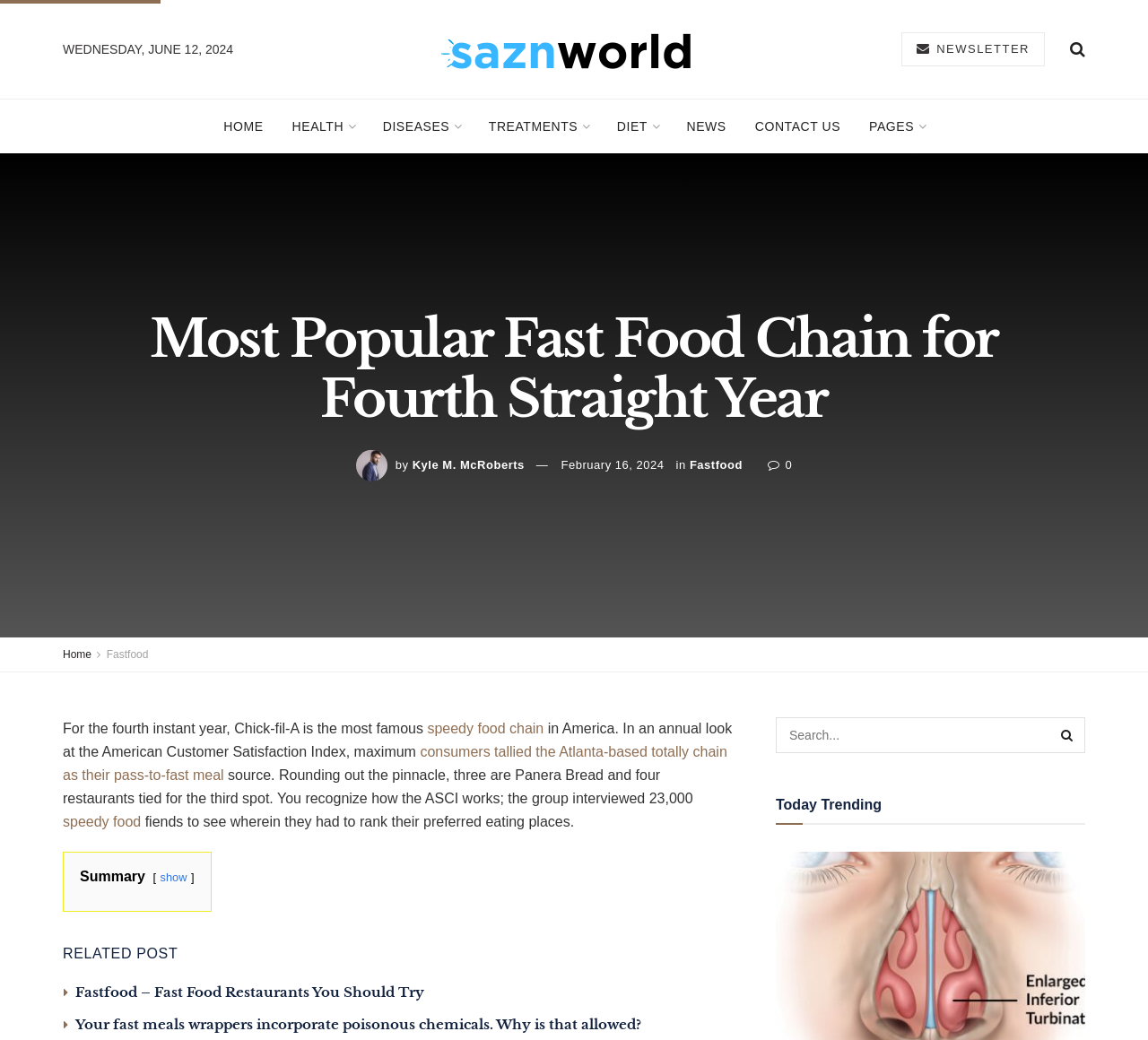Determine the bounding box coordinates of the region to click in order to accomplish the following instruction: "Search for something". Provide the coordinates as four float numbers between 0 and 1, specifically [left, top, right, bottom].

[0.676, 0.69, 0.945, 0.724]